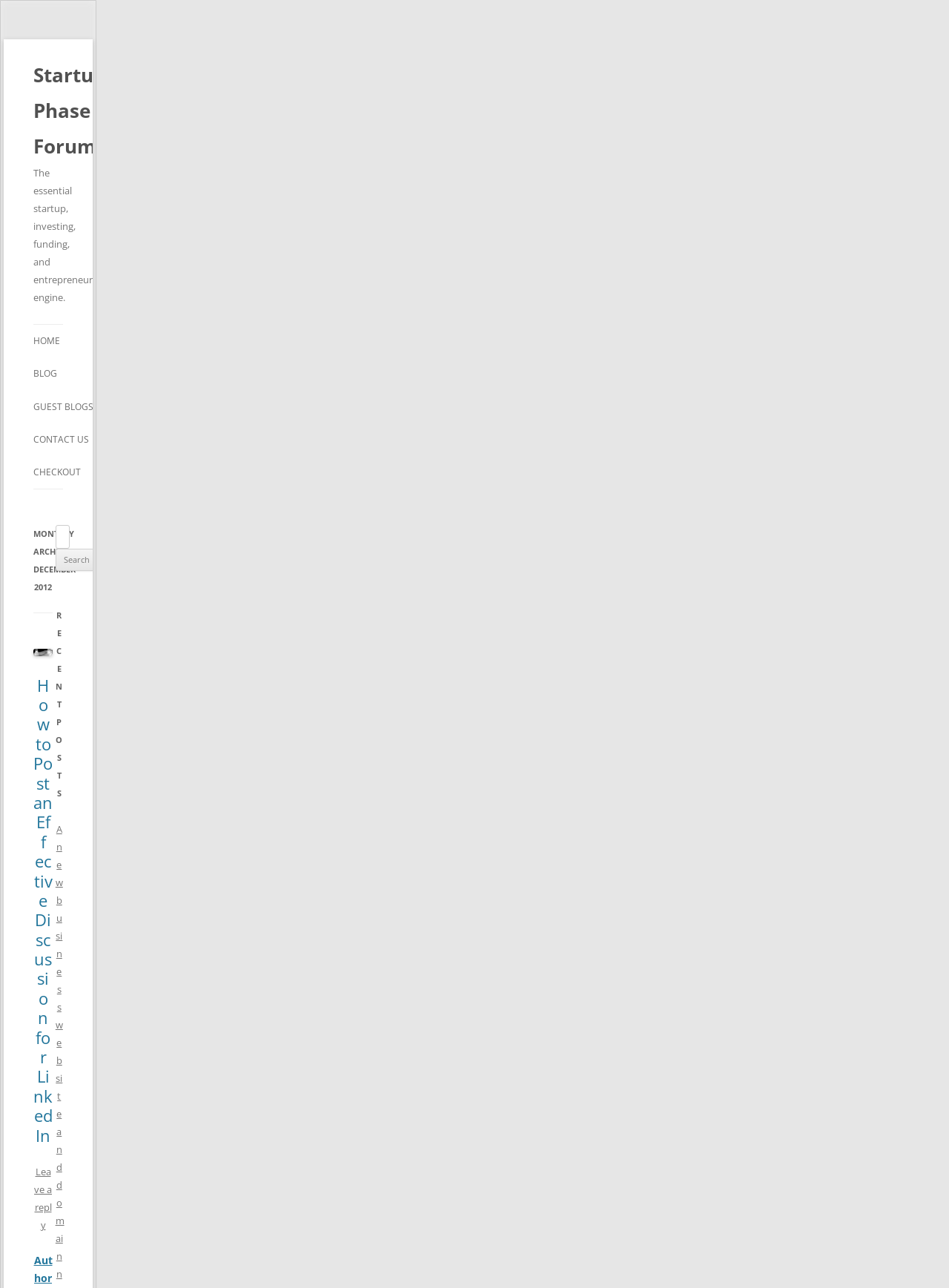Could you locate the bounding box coordinates for the section that should be clicked to accomplish this task: "view recent posts".

[0.058, 0.471, 0.066, 0.623]